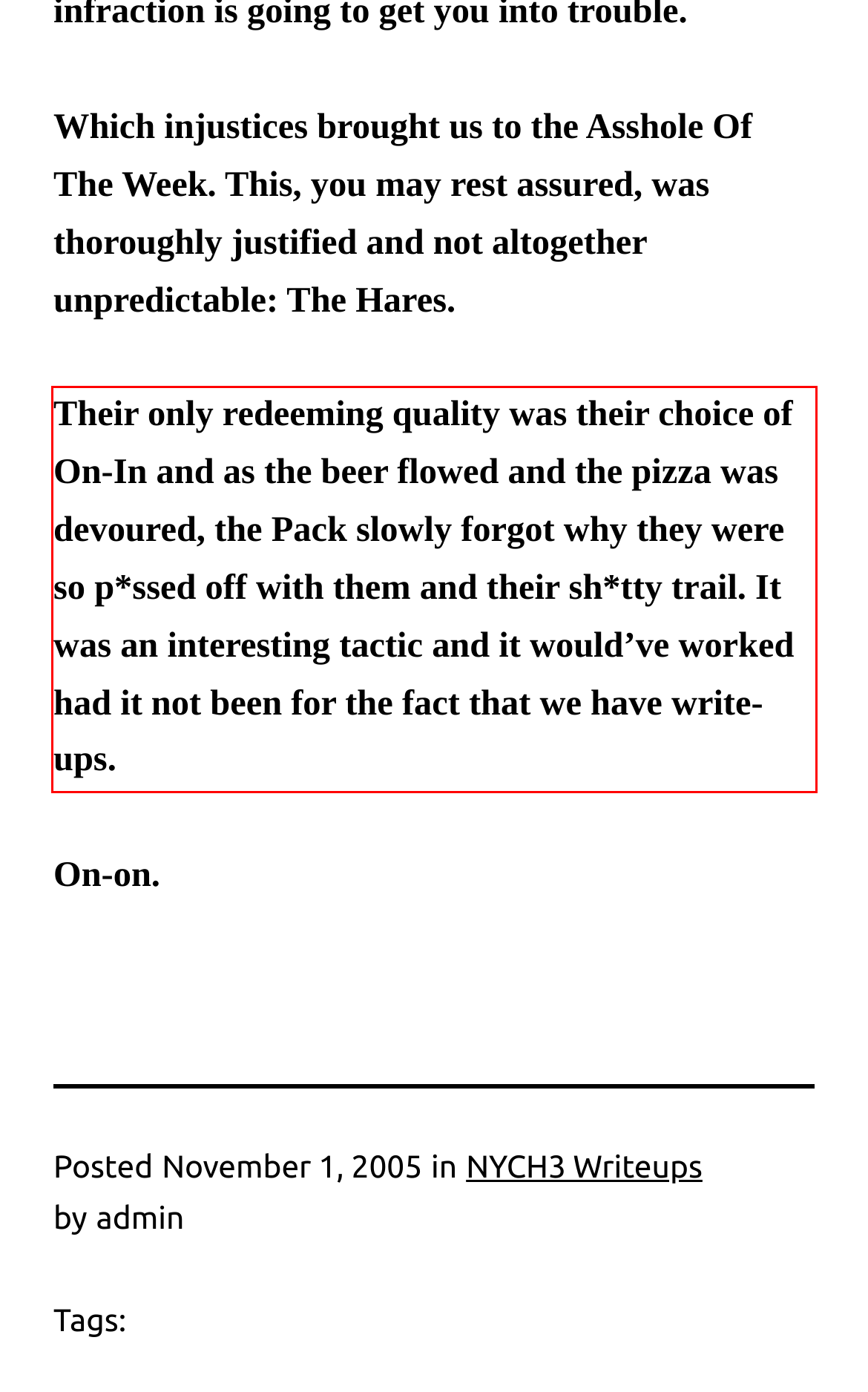You have a screenshot of a webpage with a UI element highlighted by a red bounding box. Use OCR to obtain the text within this highlighted area.

Their only redeeming quality was their choice of On-In and as the beer flowed and the pizza was devoured, the Pack slowly forgot why they were so p*ssed off with them and their sh*tty trail. It was an interesting tactic and it would’ve worked had it not been for the fact that we have write-ups.